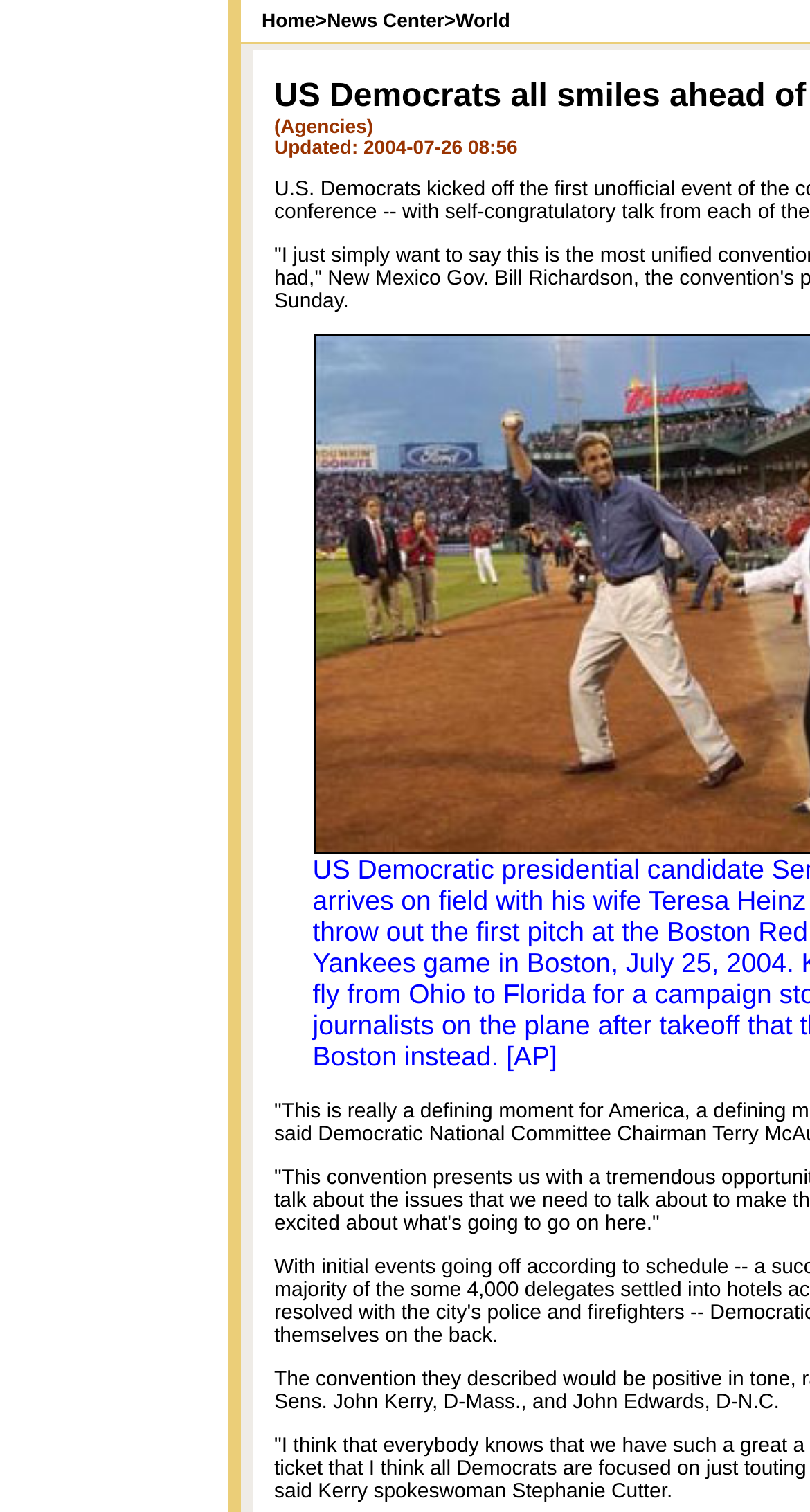Provide a one-word or short-phrase answer to the question:
How many images are in the top row?

2